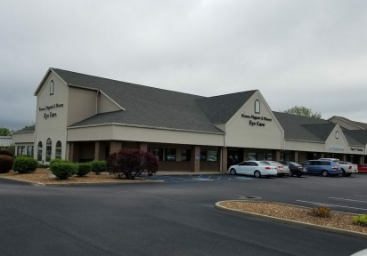What is the condition of the sky in the image?
Please describe in detail the information shown in the image to answer the question.

The sky in the image appears to be overcast, which can be inferred from the lack of sunlight and the dull tone of the sky, suggesting a typical day in the area.